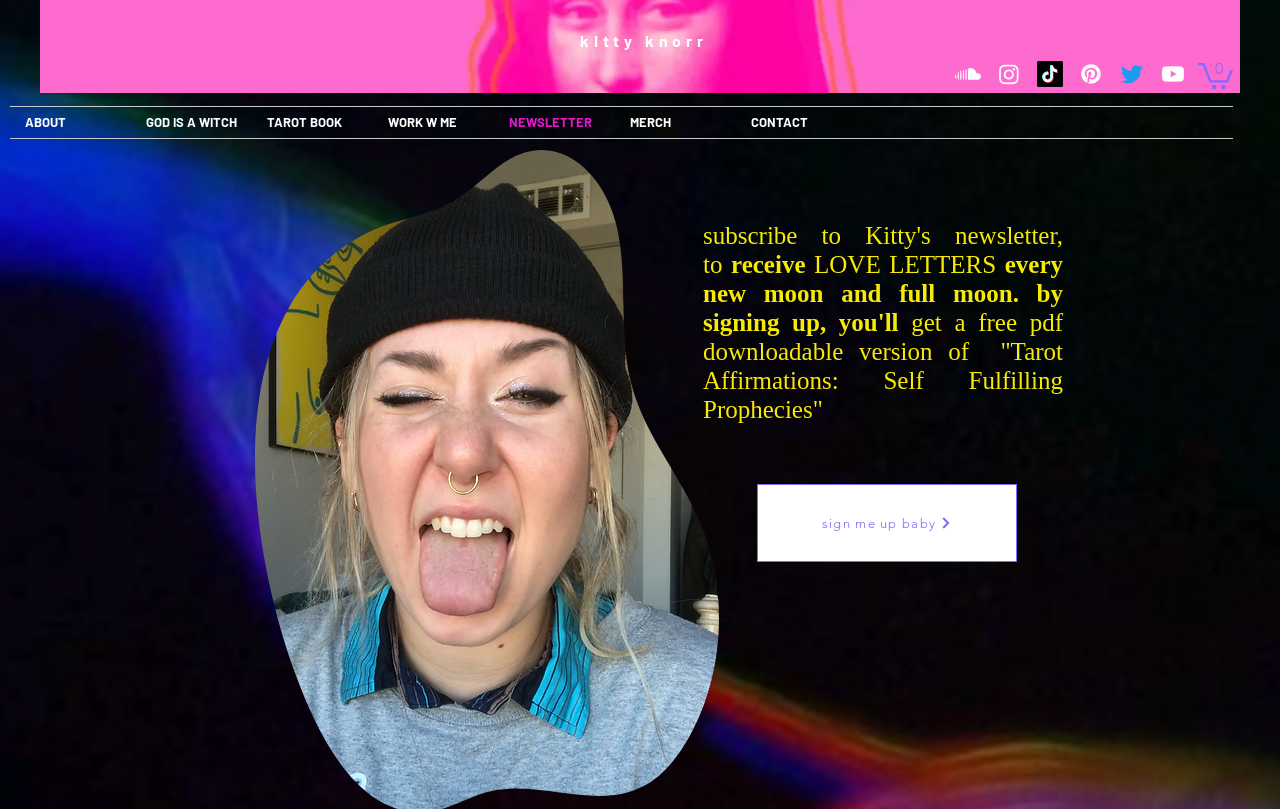Using the given element description, provide the bounding box coordinates (top-left x, top-left y, bottom-right x, bottom-right y) for the corresponding UI element in the screenshot: here

None